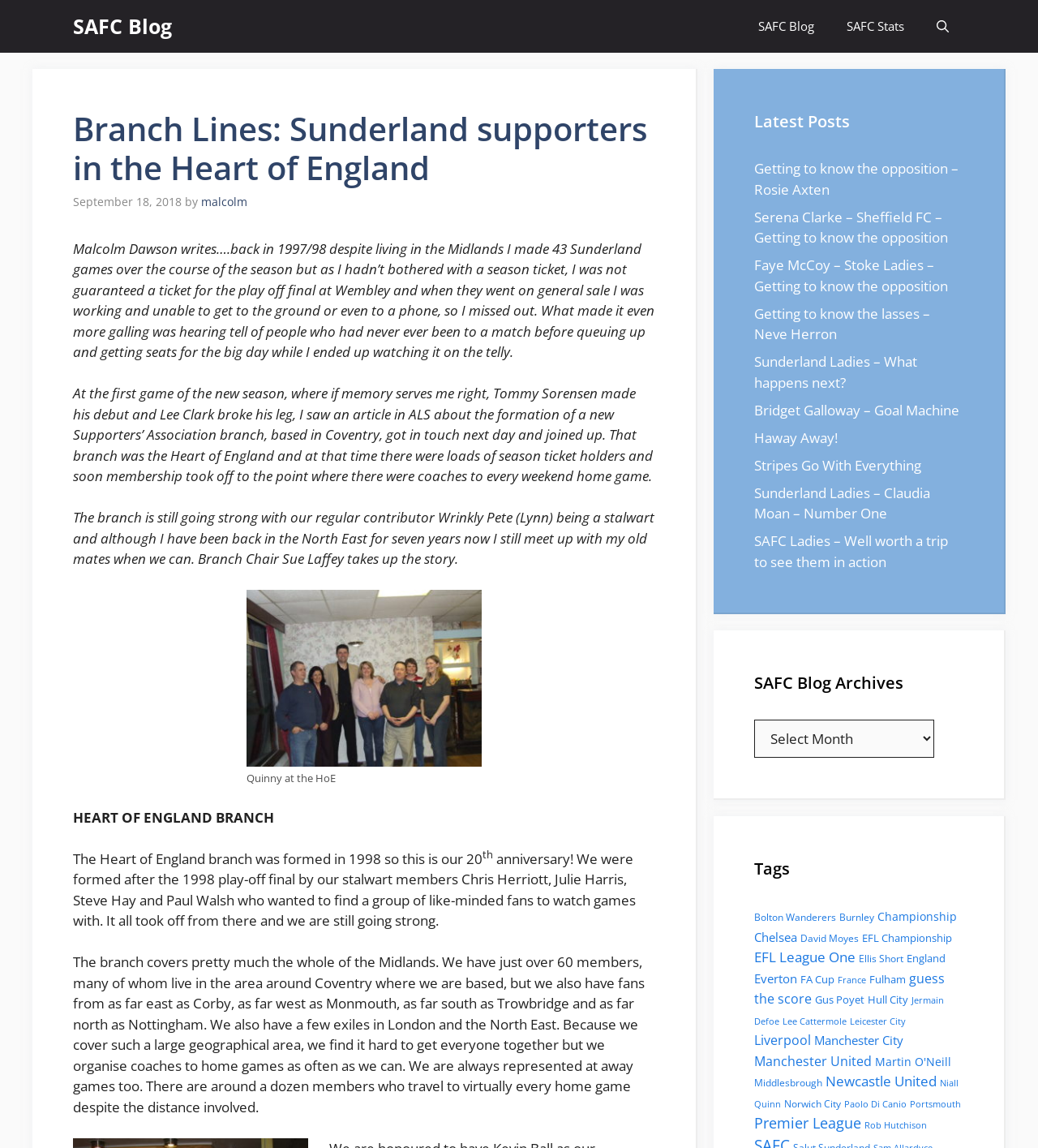How many items are in the 'EFL League One' category?
Based on the image, give a concise answer in the form of a single word or short phrase.

269